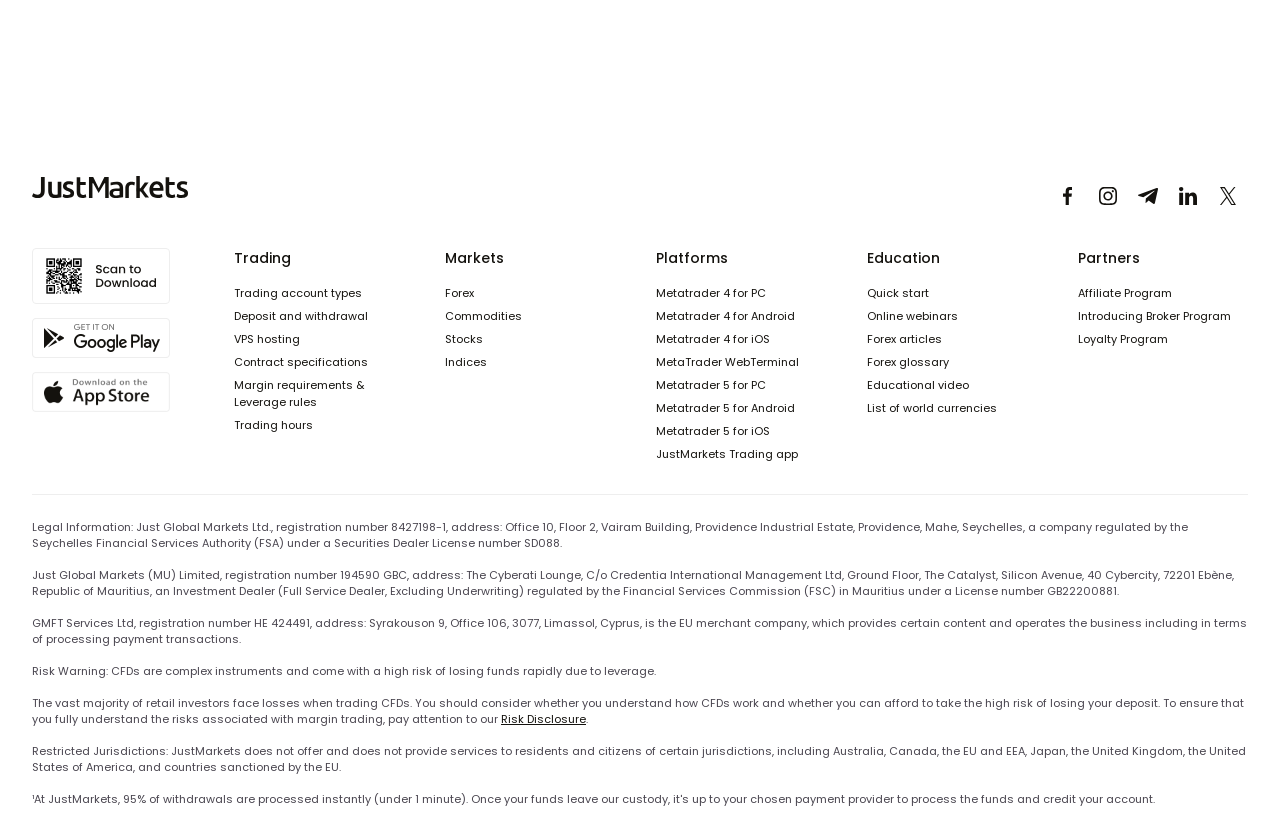What is the company name in the logo? From the image, respond with a single word or brief phrase.

Justmarkets